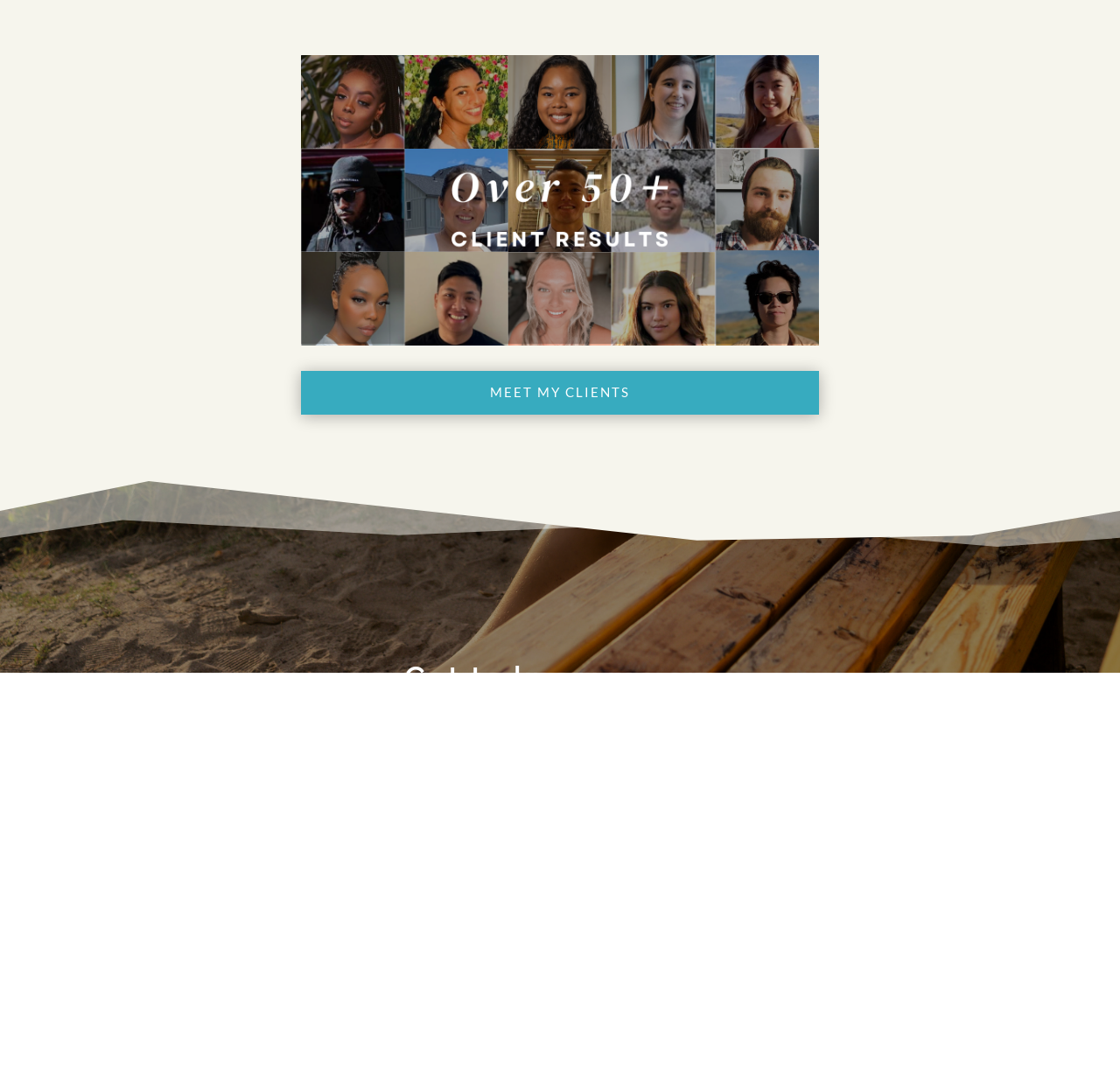Predict the bounding box coordinates for the UI element described as: "MEET MY CLIENTS". The coordinates should be four float numbers between 0 and 1, presented as [left, top, right, bottom].

[0.269, 0.34, 0.731, 0.38]